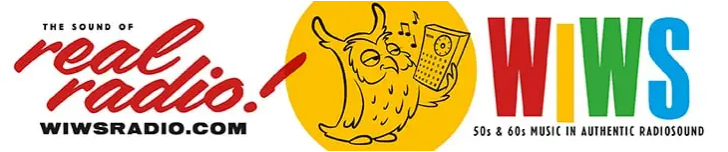Describe every significant element in the image thoroughly.

The image features the logo for WIWS Radio, showcasing a vibrant and playful design that embodies the nostalgic essence of 50s and 60s music. On the left, the phrase "THE SOUND OF real radio!" is prominently displayed in a bold, eye-catching font, emphasizing the authenticity and charm of traditional radio broadcasting. Adjacent to this, an animated owl character, representing wisdom and a love for music, is joyfully holding a vintage radio, symbolizing the station’s commitment to classic music. The owl is set against a bright yellow circle, creating a warm and inviting atmosphere. The right side of the image presents "WIWS" in large, multi-colored letters, reinforcing the station’s playful spirit and focus on nostalgic tunes. Below, the tagline "50s & 60s MUSIC IN AUTHENTIC RADIOSOUND" succinctly encapsulates the station's musical identity, inviting listeners to experience the rich sounds of the past. The overall design seamlessly blends retro influences with a modern aesthetic, appealing to a wide audience.